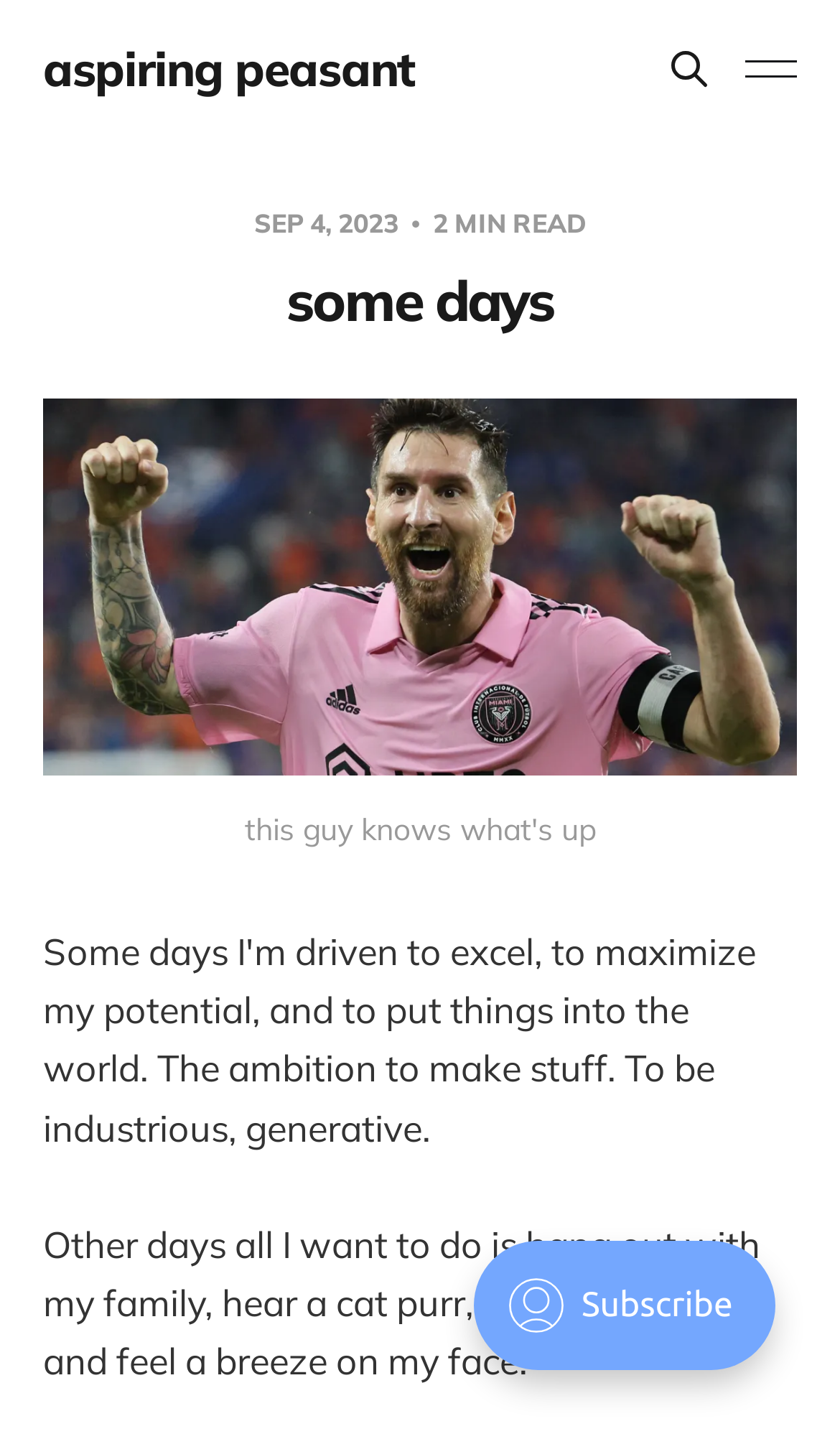Provide your answer in one word or a succinct phrase for the question: 
What is the estimated reading time of the article?

2 MIN READ